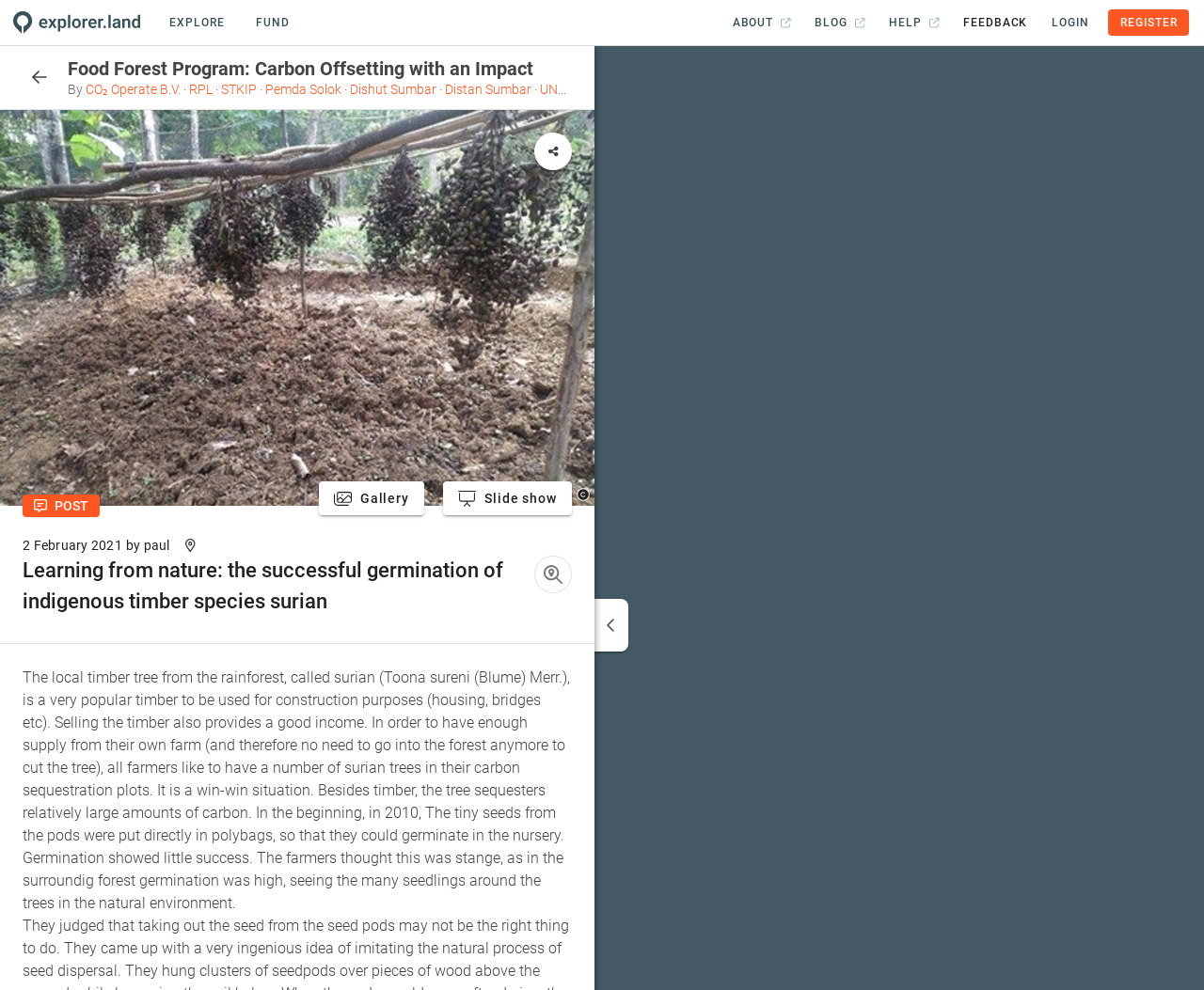From the image, can you give a detailed response to the question below:
How many buttons are there in the webpage?

There are five buttons in the webpage: two empty buttons at the top, a 'Gallery' button, a 'Slide show' button, and another empty button below the text.